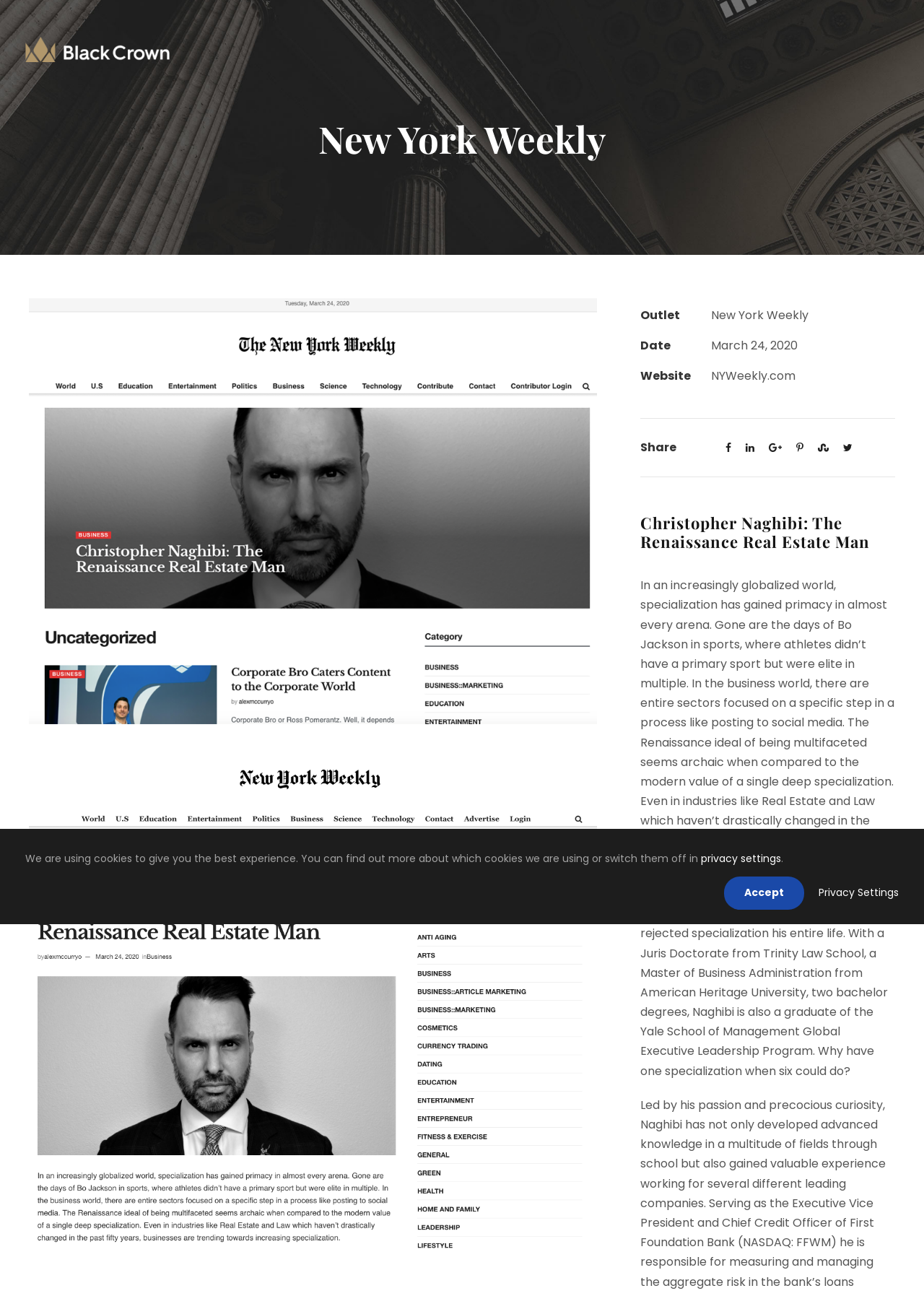What is the date of the article?
Answer the question in a detailed and comprehensive manner.

The answer can be found in the StaticText element with the text 'March 24, 2020' which is located below the 'Date' label.